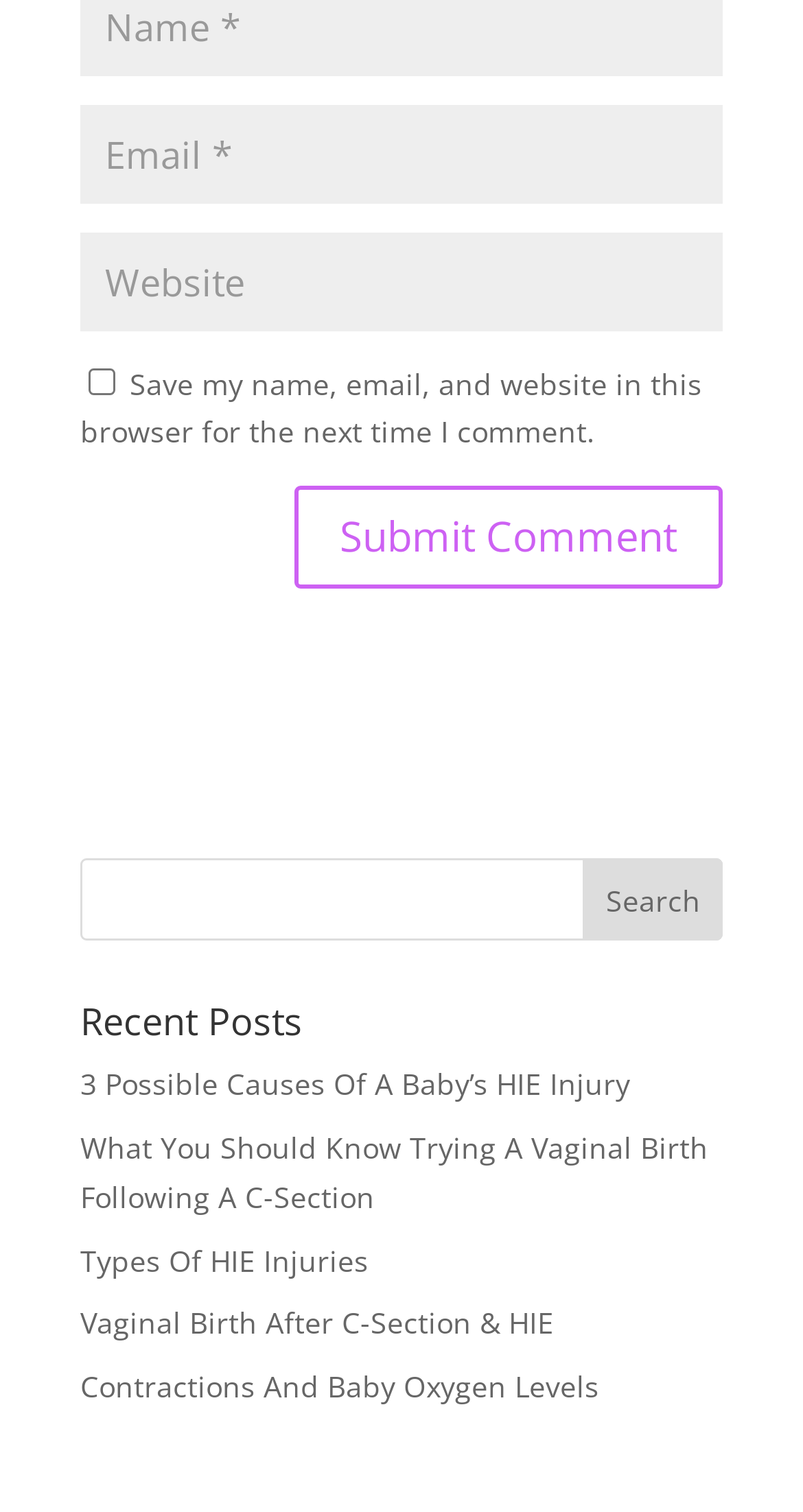Please identify the coordinates of the bounding box that should be clicked to fulfill this instruction: "Search for something".

[0.727, 0.568, 0.9, 0.622]